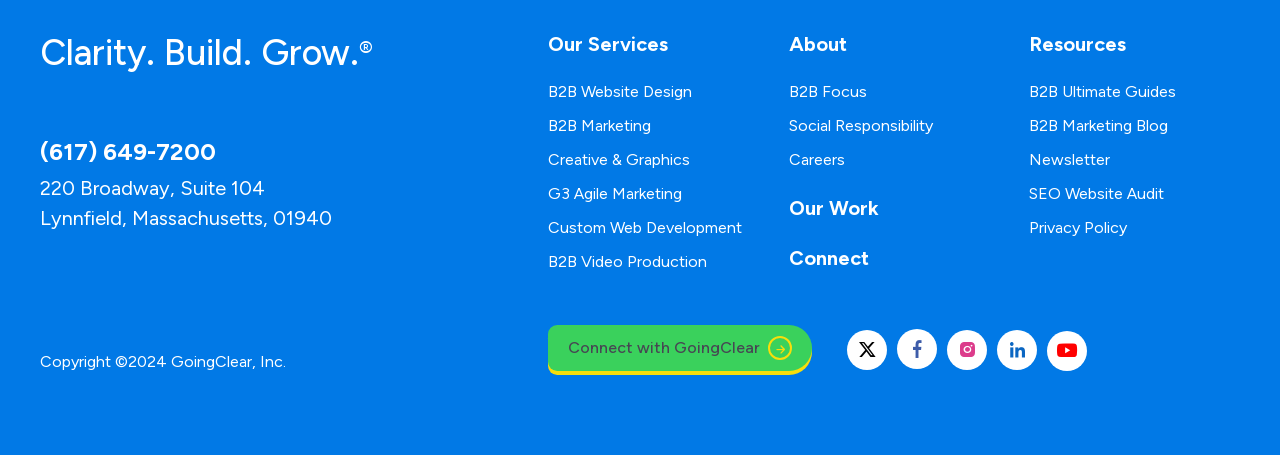Pinpoint the bounding box coordinates of the area that must be clicked to complete this instruction: "Learn about B2B Website Design".

[0.428, 0.175, 0.541, 0.232]